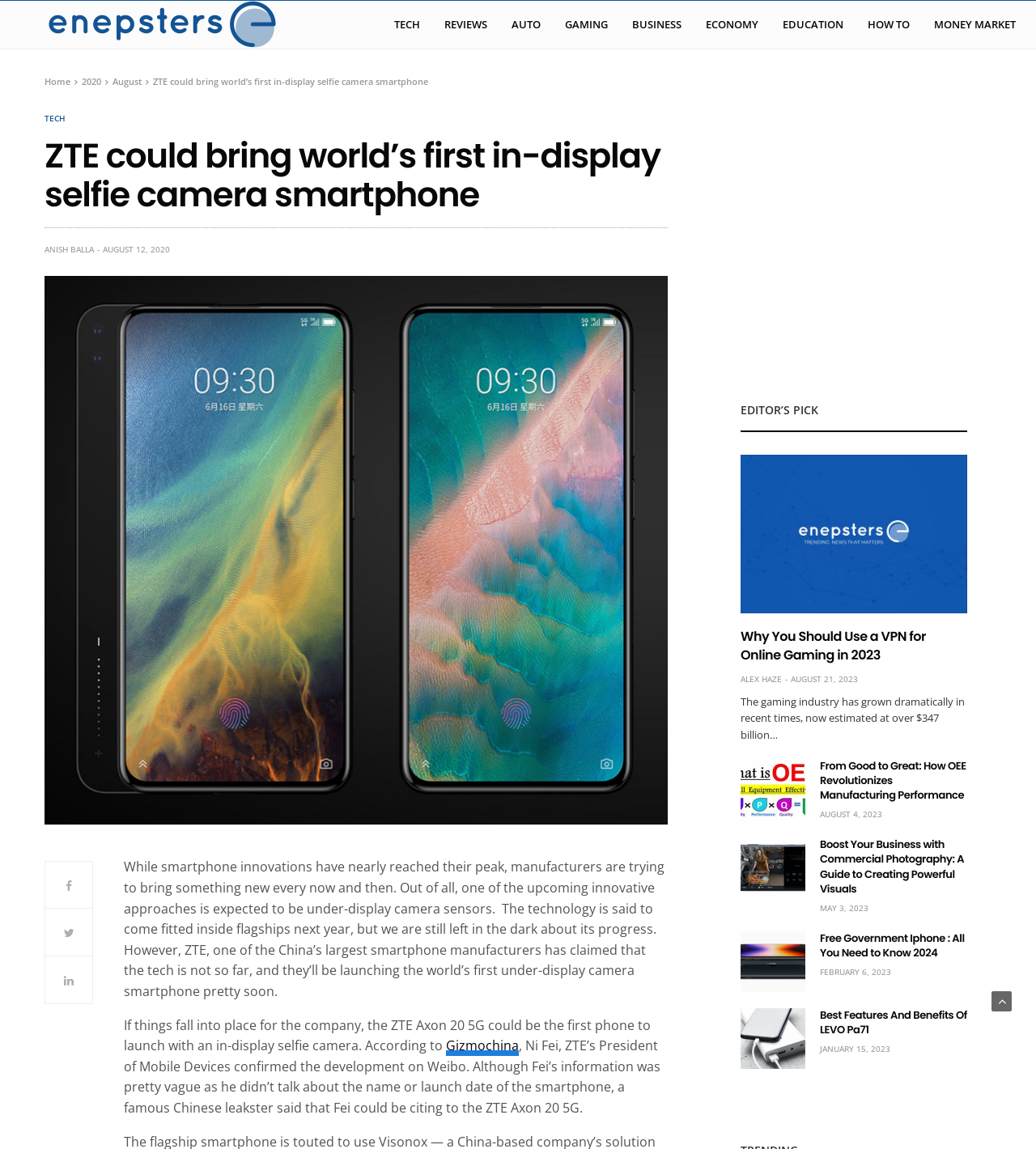Determine the bounding box coordinates for the clickable element to execute this instruction: "Click on the 'TECH' link". Provide the coordinates as four float numbers between 0 and 1, i.e., [left, top, right, bottom].

[0.381, 0.014, 0.406, 0.028]